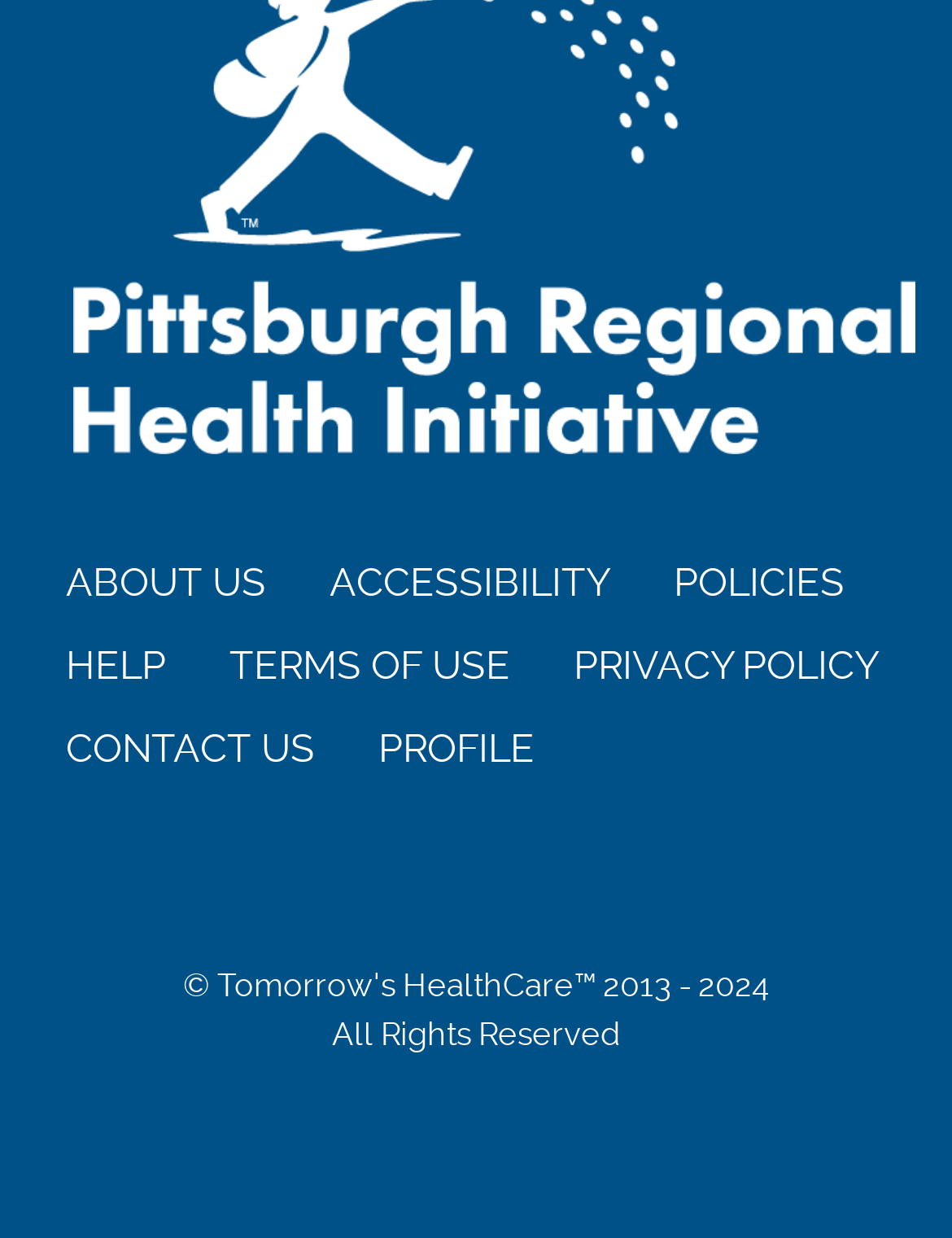Refer to the screenshot and answer the following question in detail:
How many columns of links are in the top section?

By analyzing the bounding box coordinates of the links in the top section, I can see that they are arranged in two columns. The first column contains links 'ABOUT US', 'HELP', 'CONTACT US', and 'PROFILE', while the second column contains links 'ACCESSIBILITY', 'POLICIES', 'TERMS OF USE', and 'PRIVACY POLICY'.